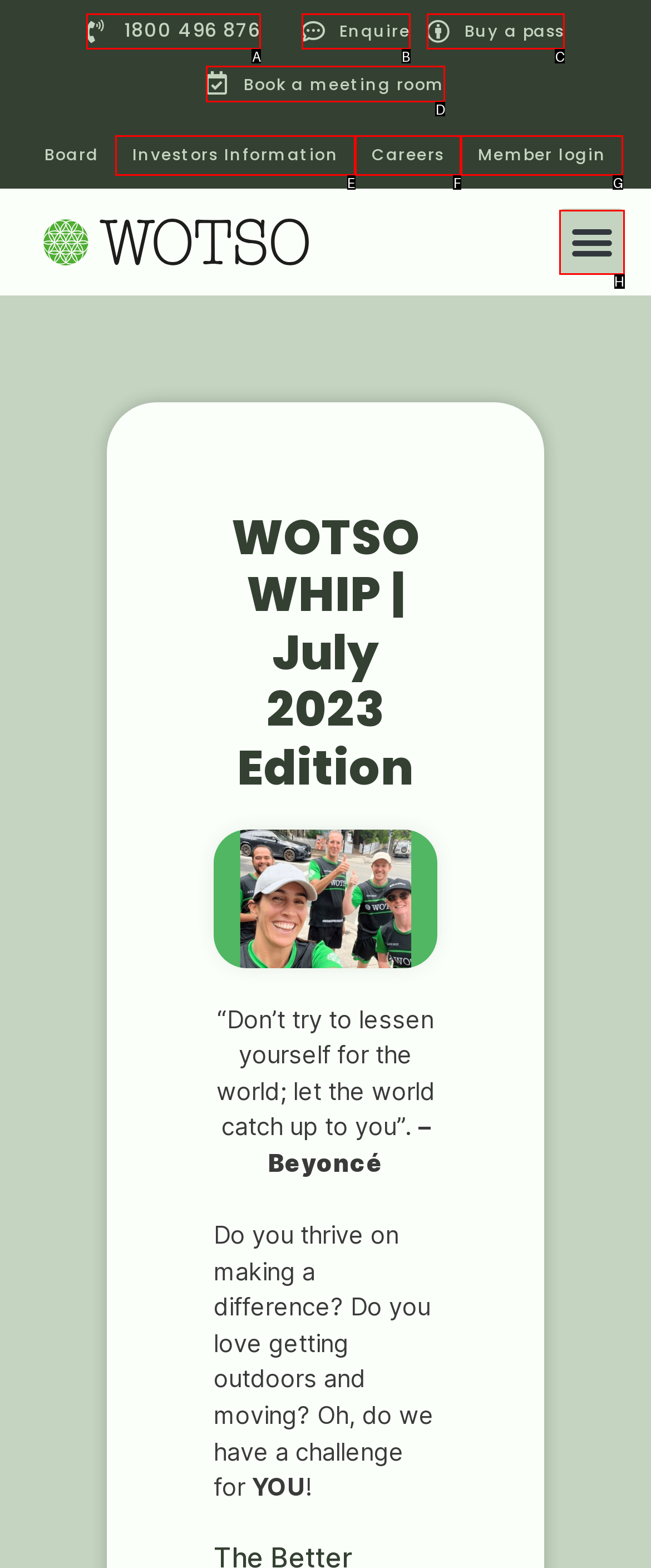Determine which letter corresponds to the UI element to click for this task: Check rates
Respond with the letter from the available options.

None